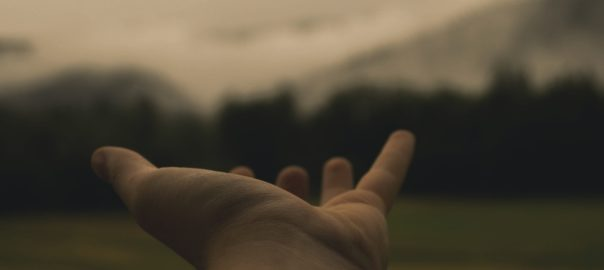Offer an in-depth description of the image shown.

In a serene and contemplative scene, the image captures a hand reaching out towards a picturesque landscape. The blurred backdrop reveals a tranquil blend of mountains and trees shrouded in soft, overcast clouds, creating a sense of depth and mystery. The hand, with its palm open and fingers gently extended, symbolizes openness and longing, inviting the viewer to ponder notions of connection, friendship, and the beauty of nature. This moment suggests a yearning for exploration and connection, beautifully encapsulating themes of companionship and personal reflection.